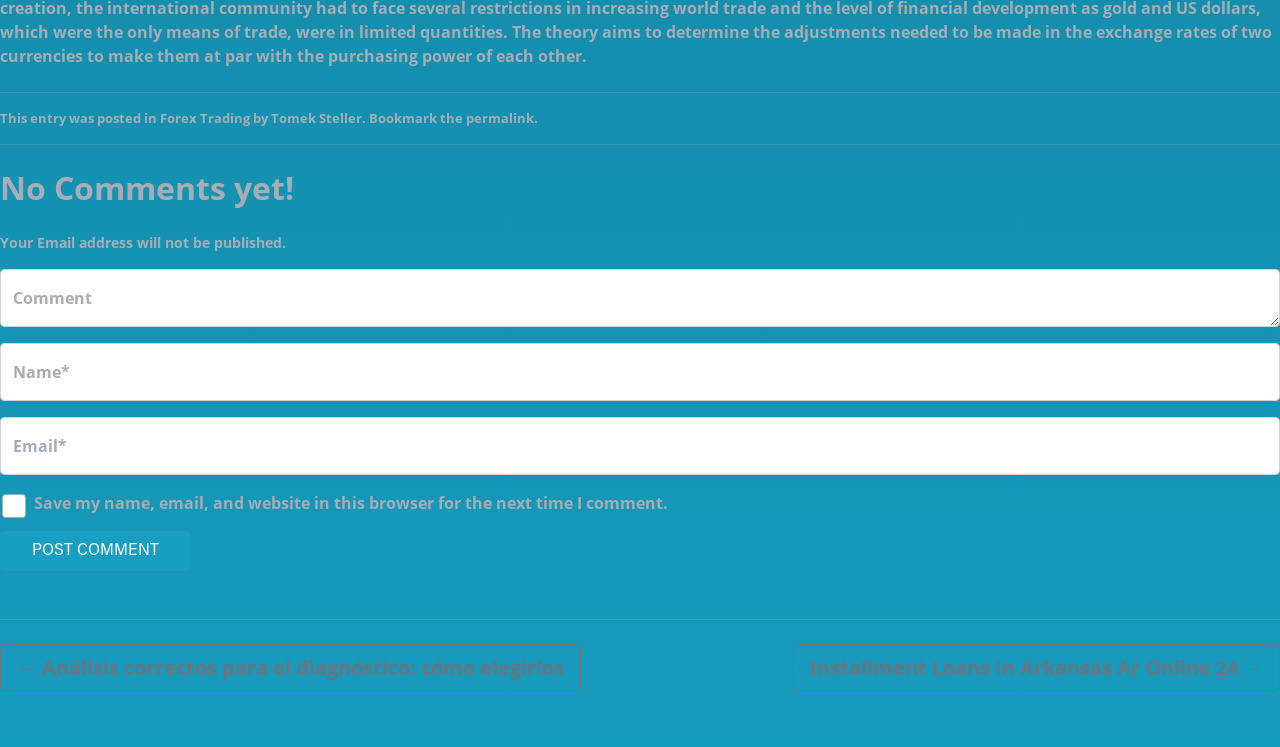Please determine the bounding box coordinates of the element's region to click in order to carry out the following instruction: "Click the permalink link". The coordinates should be four float numbers between 0 and 1, i.e., [left, top, right, bottom].

[0.364, 0.146, 0.417, 0.17]